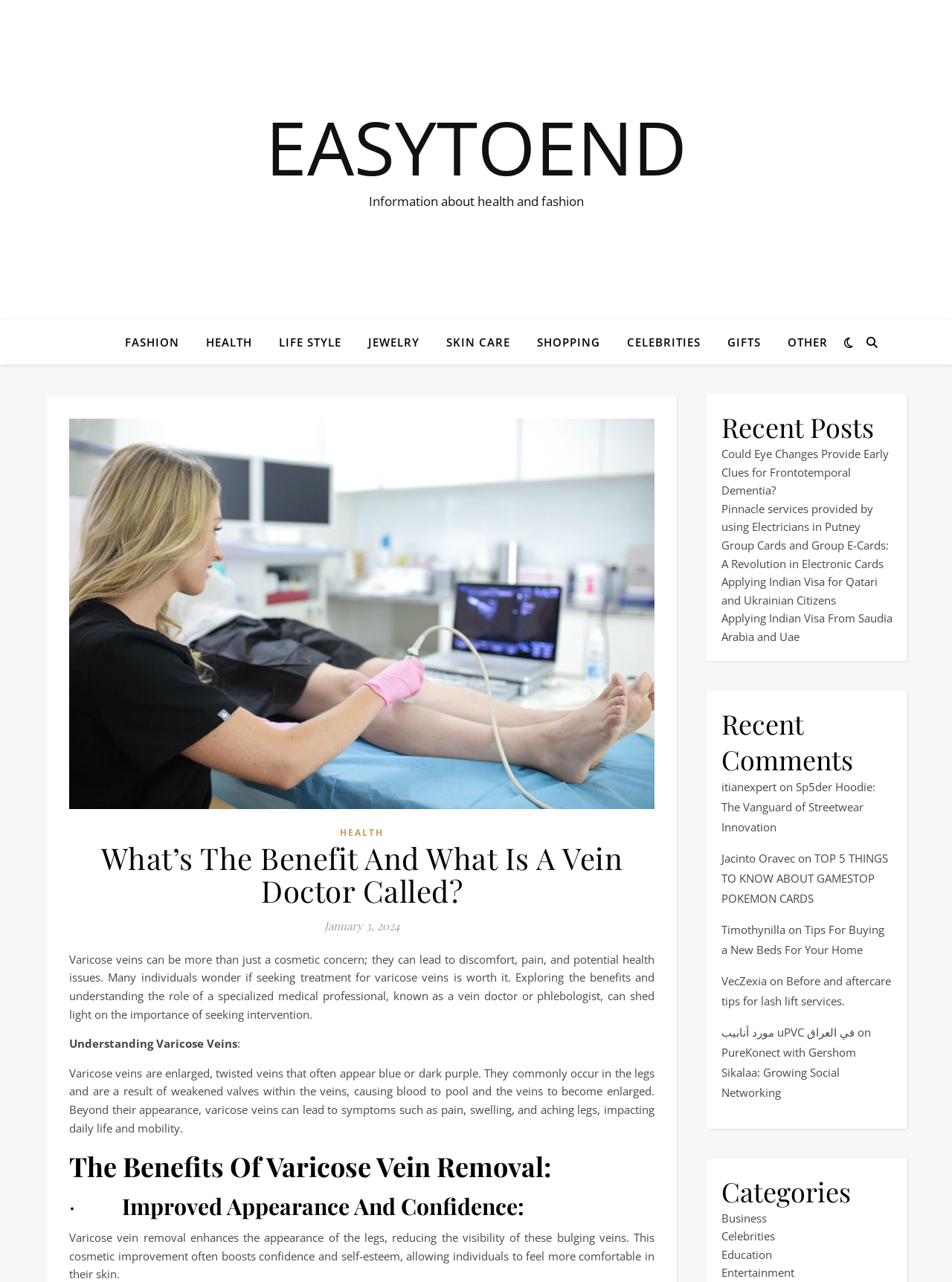Please find the bounding box coordinates (top-left x, top-left y, bottom-right x, bottom-right y) in the screenshot for the UI element described as follows: Other

[0.814, 0.249, 0.869, 0.284]